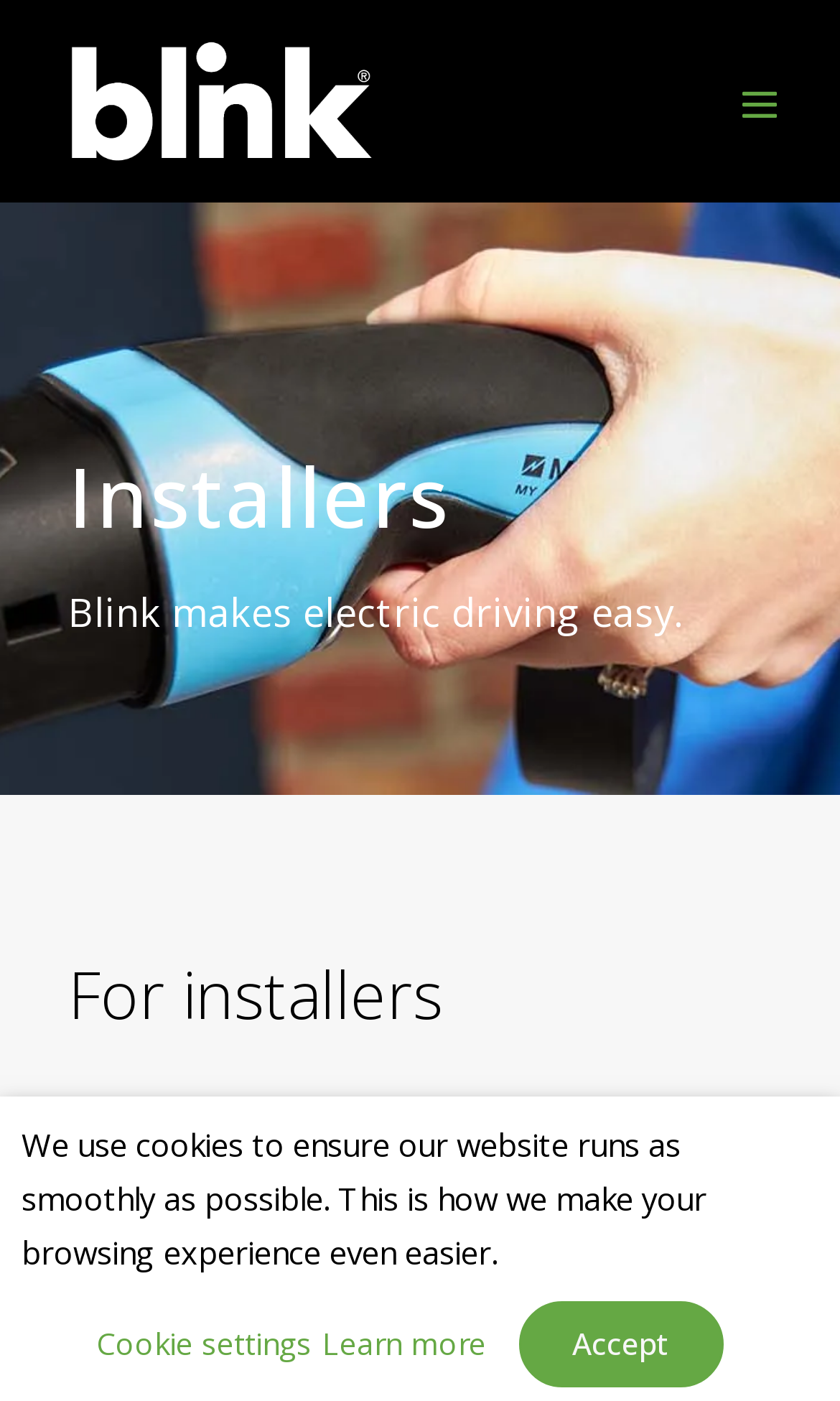Create an elaborate caption for the webpage.

The webpage appears to be a resource for installers, specifically those interested in installing electric vehicle charging points. At the top left of the page, there is a link to "Blink Charging" accompanied by an image with the same name. 

Below this, there is a button for mobile site navigation, which is not currently expanded. To the right of this button, there are three headings. The first heading reads "Installers", the second heading states "Blink makes electric driving easy", and the third heading says "For installers". 

At the bottom of the page, there is a notification about the use of cookies to ensure a smooth browsing experience. This notification includes a button to access cookie settings, a link to "Learn more", and an "Accept" button. The "Cookie settings" button is currently focused.